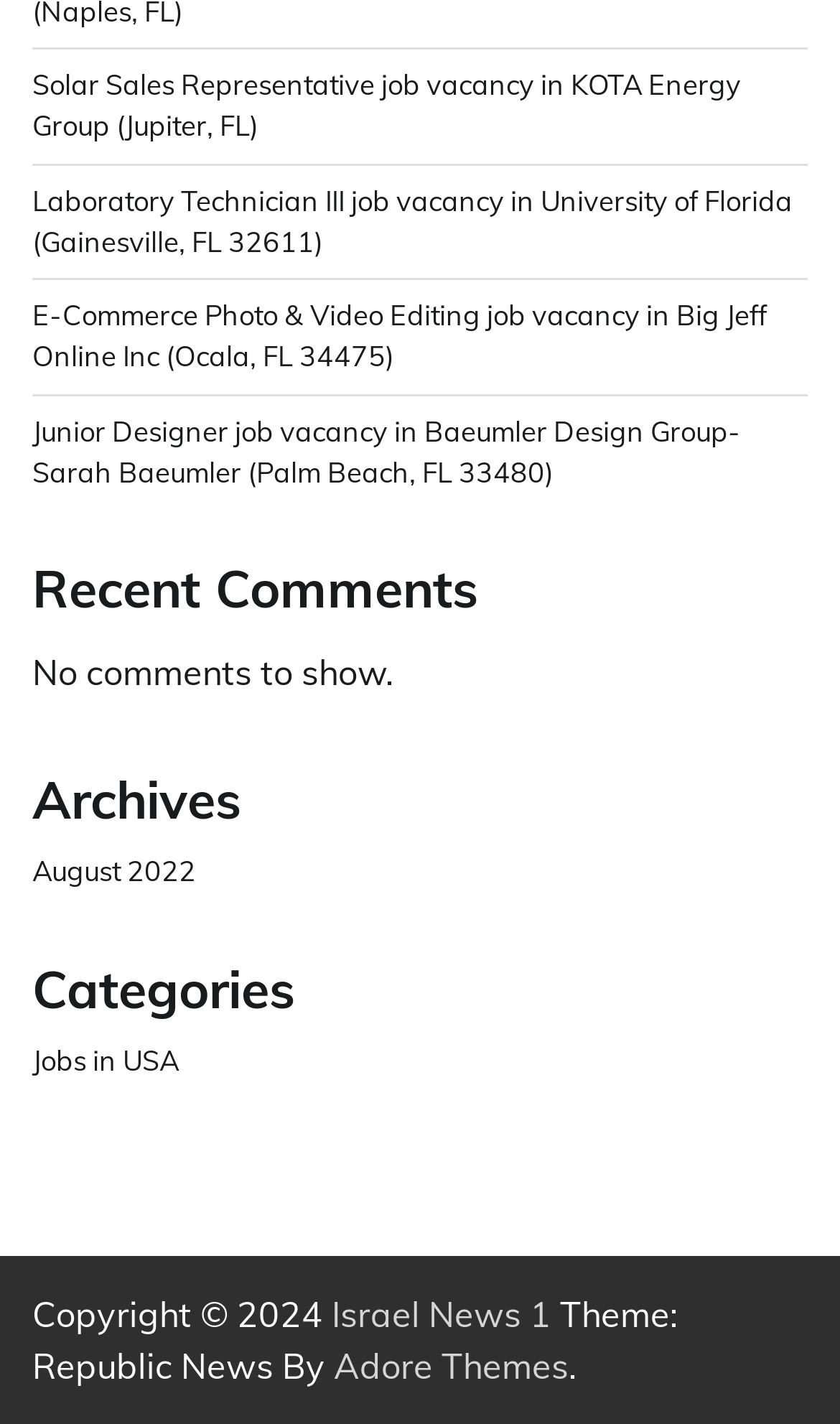Please identify the bounding box coordinates of the region to click in order to complete the given instruction: "Apply for Solar Sales Representative job". The coordinates should be four float numbers between 0 and 1, i.e., [left, top, right, bottom].

[0.038, 0.047, 0.882, 0.1]